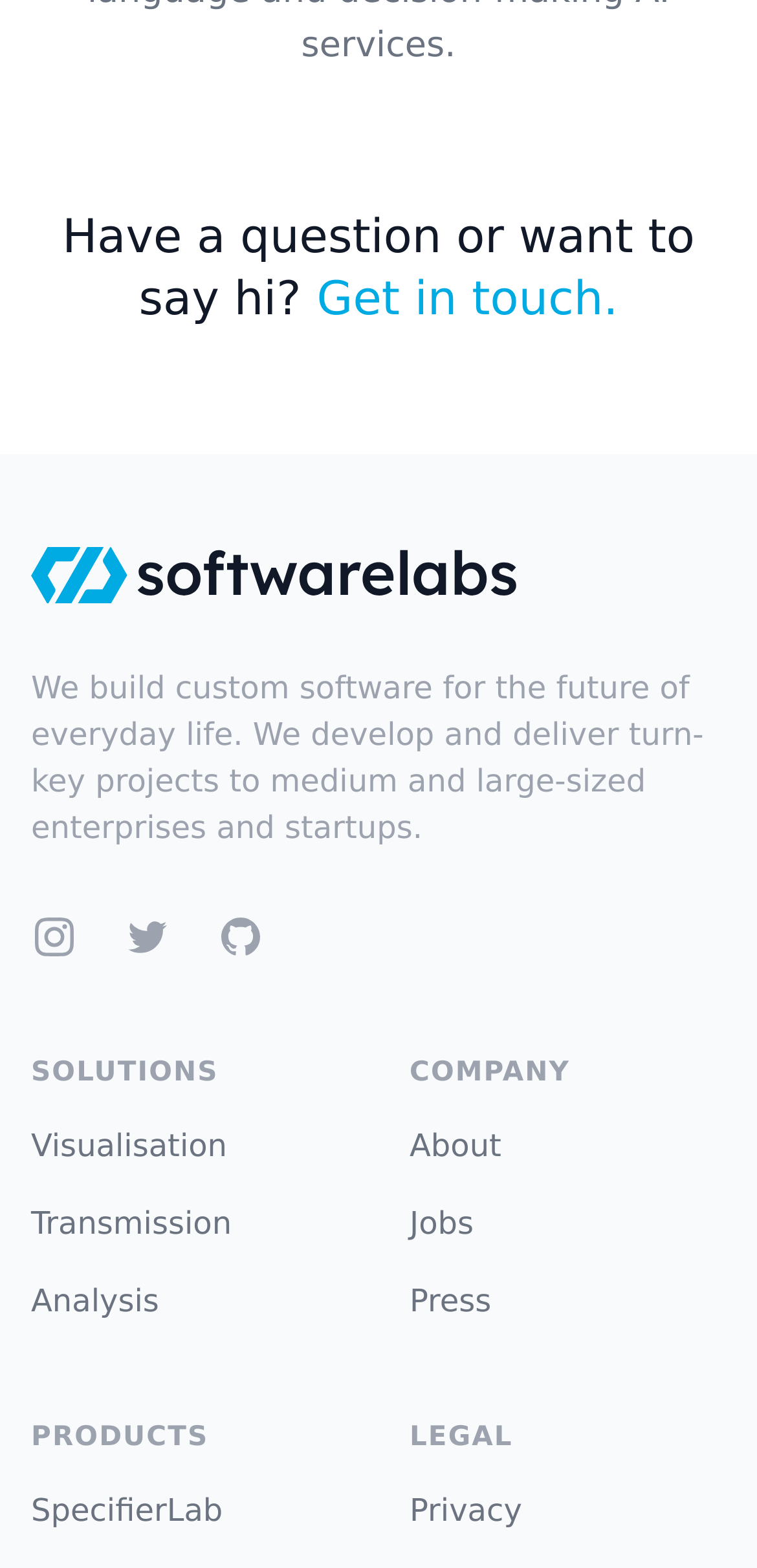Provide your answer in a single word or phrase: 
How many products are listed?

1